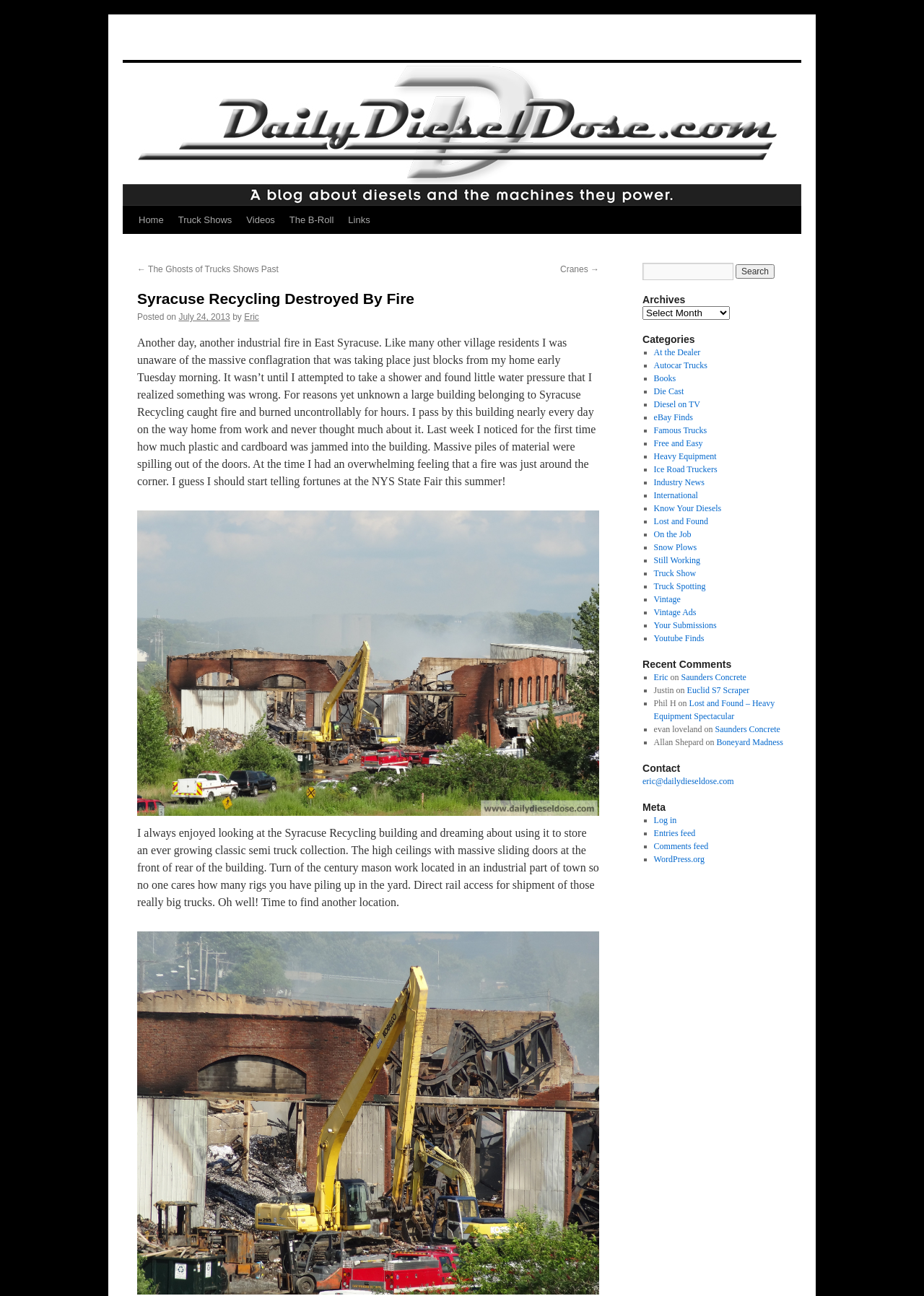Determine the main text heading of the webpage and provide its content.

Syracuse Recycling Destroyed By Fire